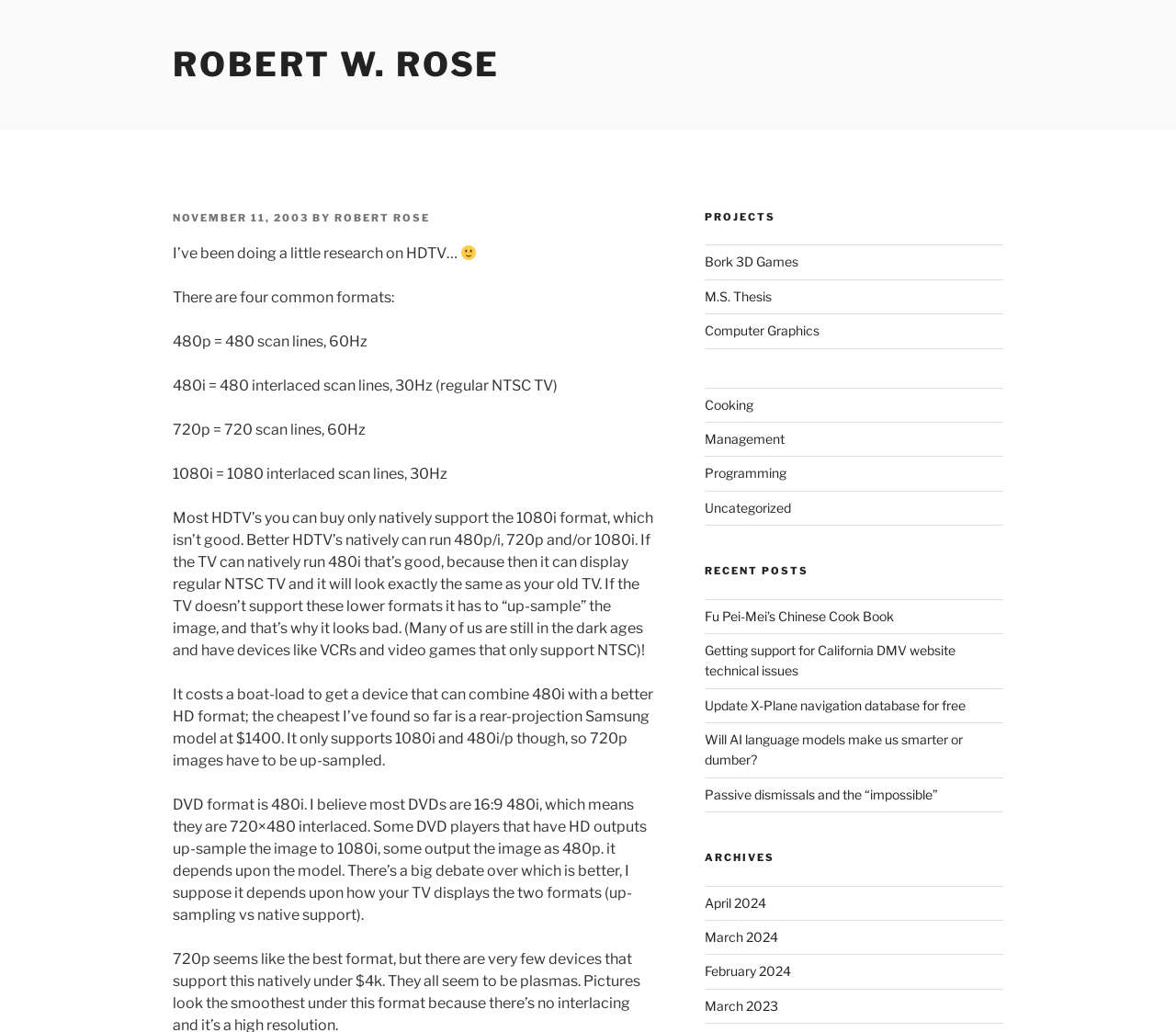Carefully observe the image and respond to the question with a detailed answer:
What is the author's name?

The author's name is mentioned in the header as 'ROBERT W. ROSE' and also in the text as 'BY ROBERT ROSE'.